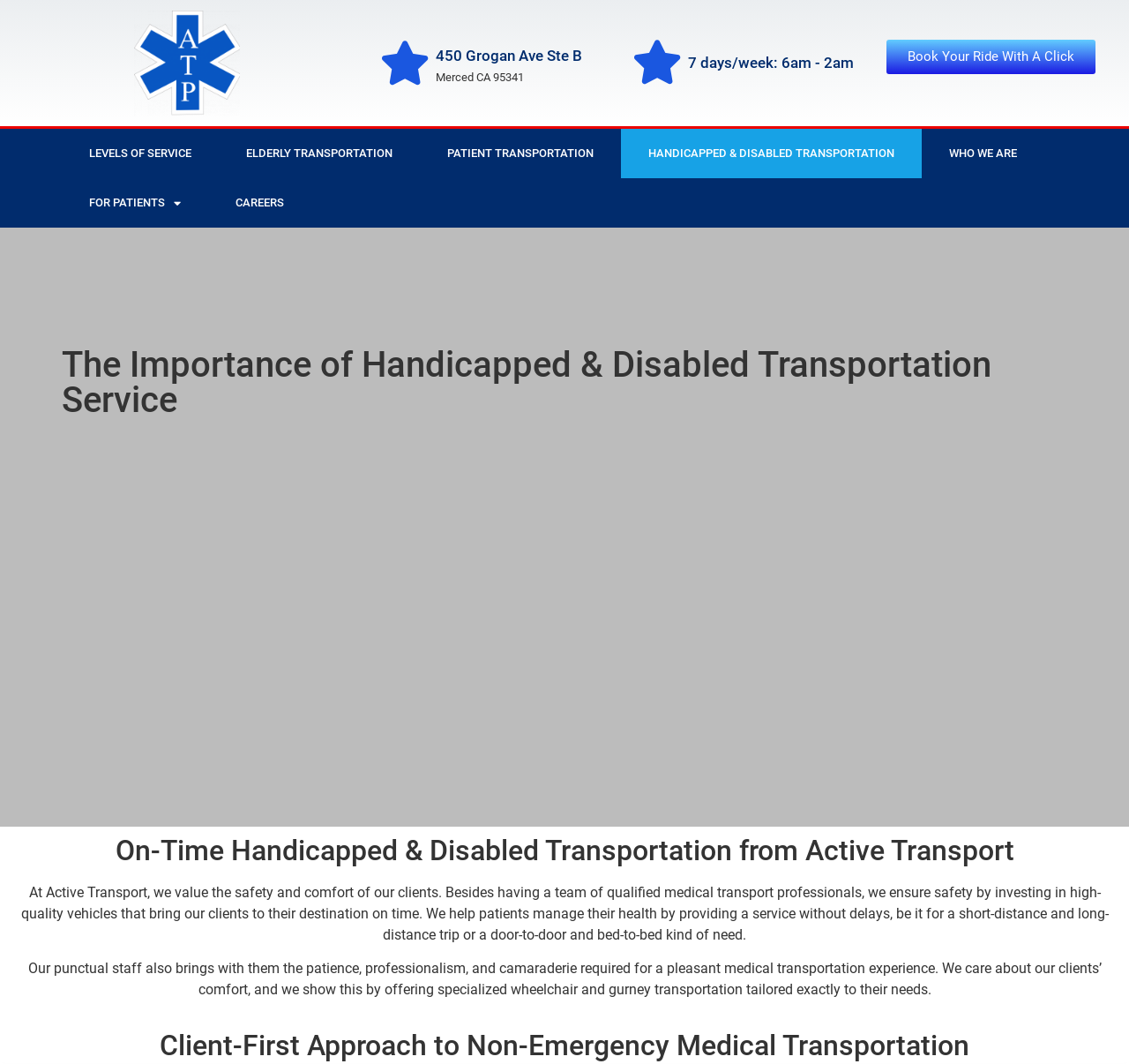Locate the bounding box coordinates of the area you need to click to fulfill this instruction: 'Explore patient transportation services'. The coordinates must be in the form of four float numbers ranging from 0 to 1: [left, top, right, bottom].

[0.372, 0.121, 0.55, 0.167]